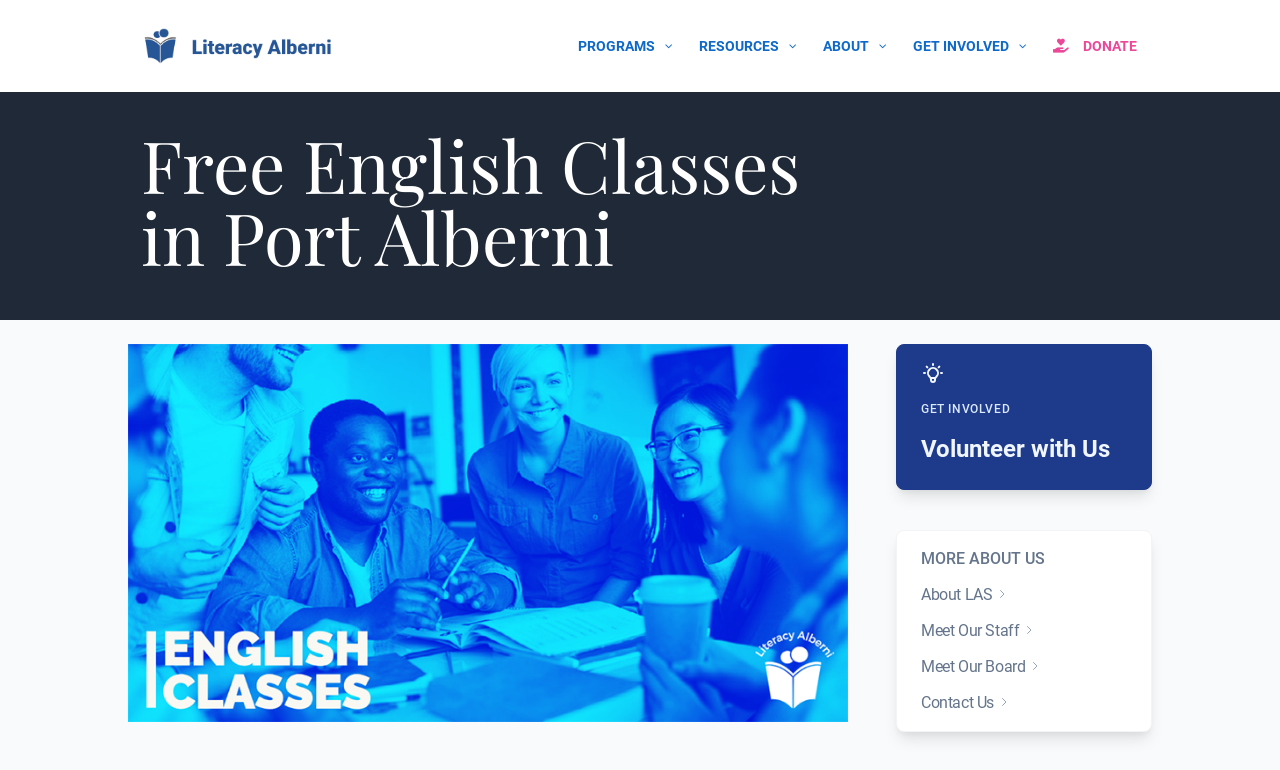Using the information shown in the image, answer the question with as much detail as possible: What is the topic of the image on the right side of the header?

I looked at the image element on the right side of the header and saw that it is related to English classes, as indicated by the OCR text 'English Classes in Port Alberni'.